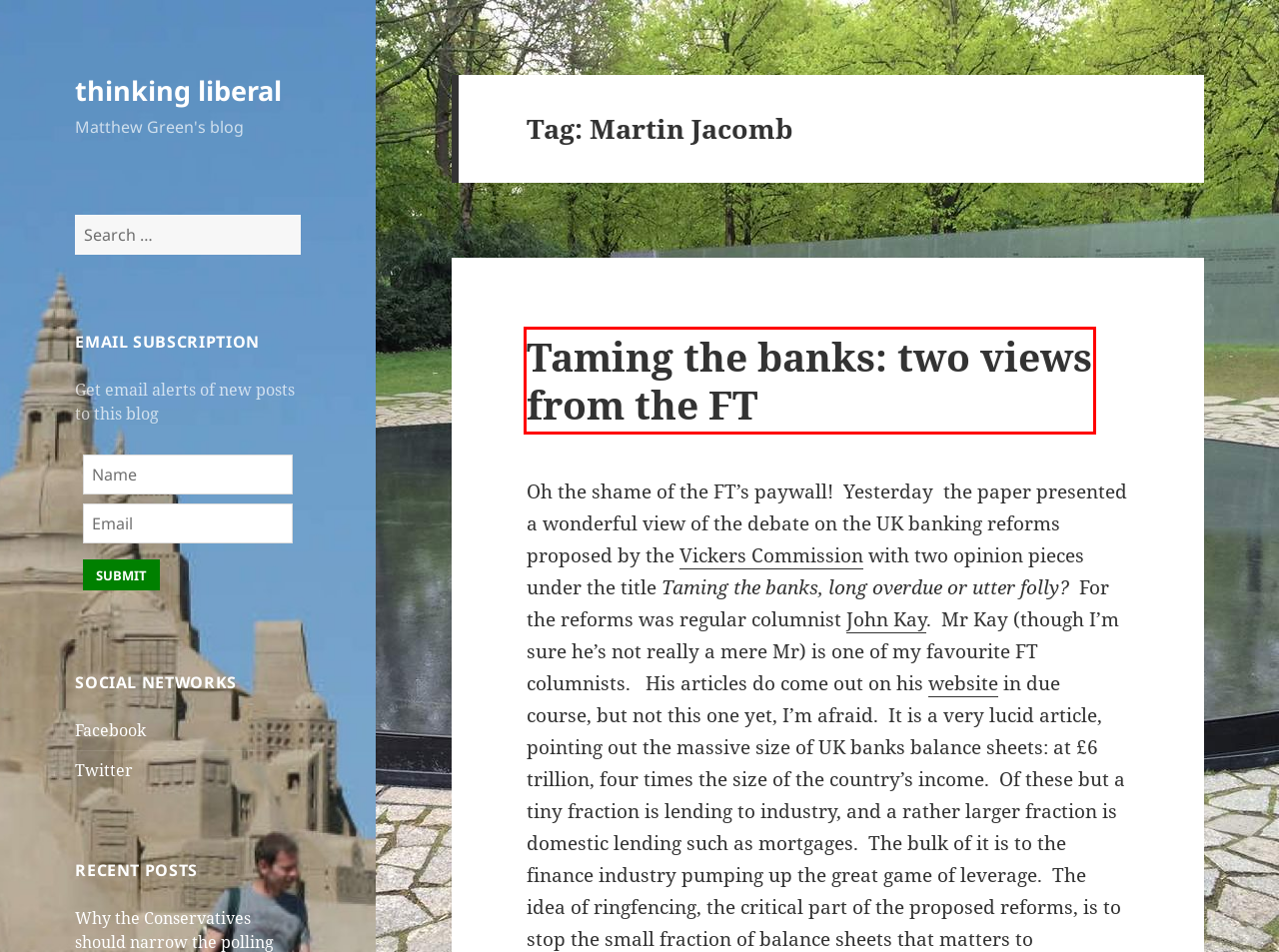You are given a screenshot of a webpage with a red rectangle bounding box. Choose the best webpage description that matches the new webpage after clicking the element in the bounding box. Here are the candidates:
A. Taming the banks: two views from the FT – thinking liberal
B. July 2019 – thinking liberal
C. Economics essays – thinking liberal
D. February 2024 – thinking liberal
E. February 2022 – thinking liberal
F. thinking liberal – Matthew Green's blog
G. September 2017 – thinking liberal
H. Politics UK – thinking liberal

A